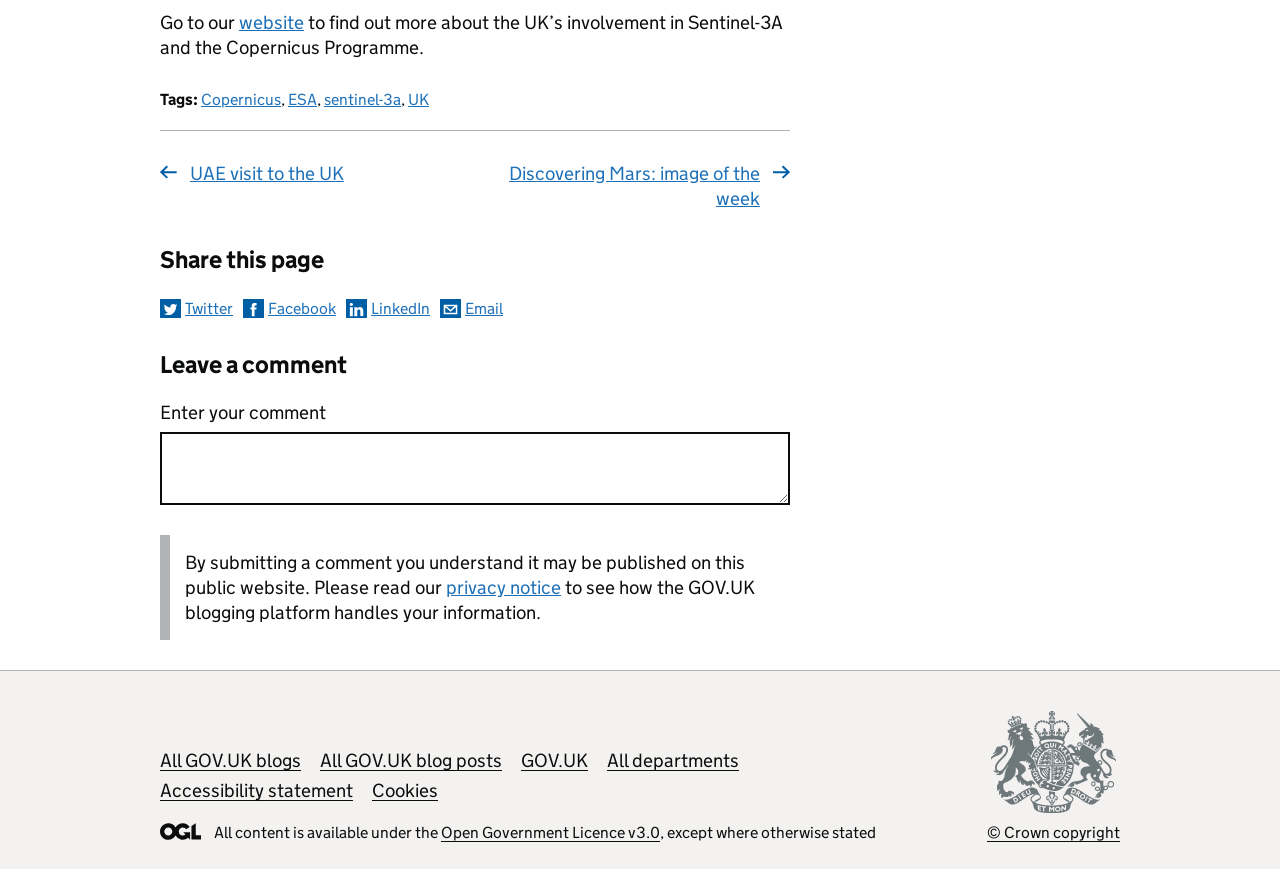Give a one-word or one-phrase response to the question:
What is the topic of the webpage?

Sentinel-3A and Copernicus Programme